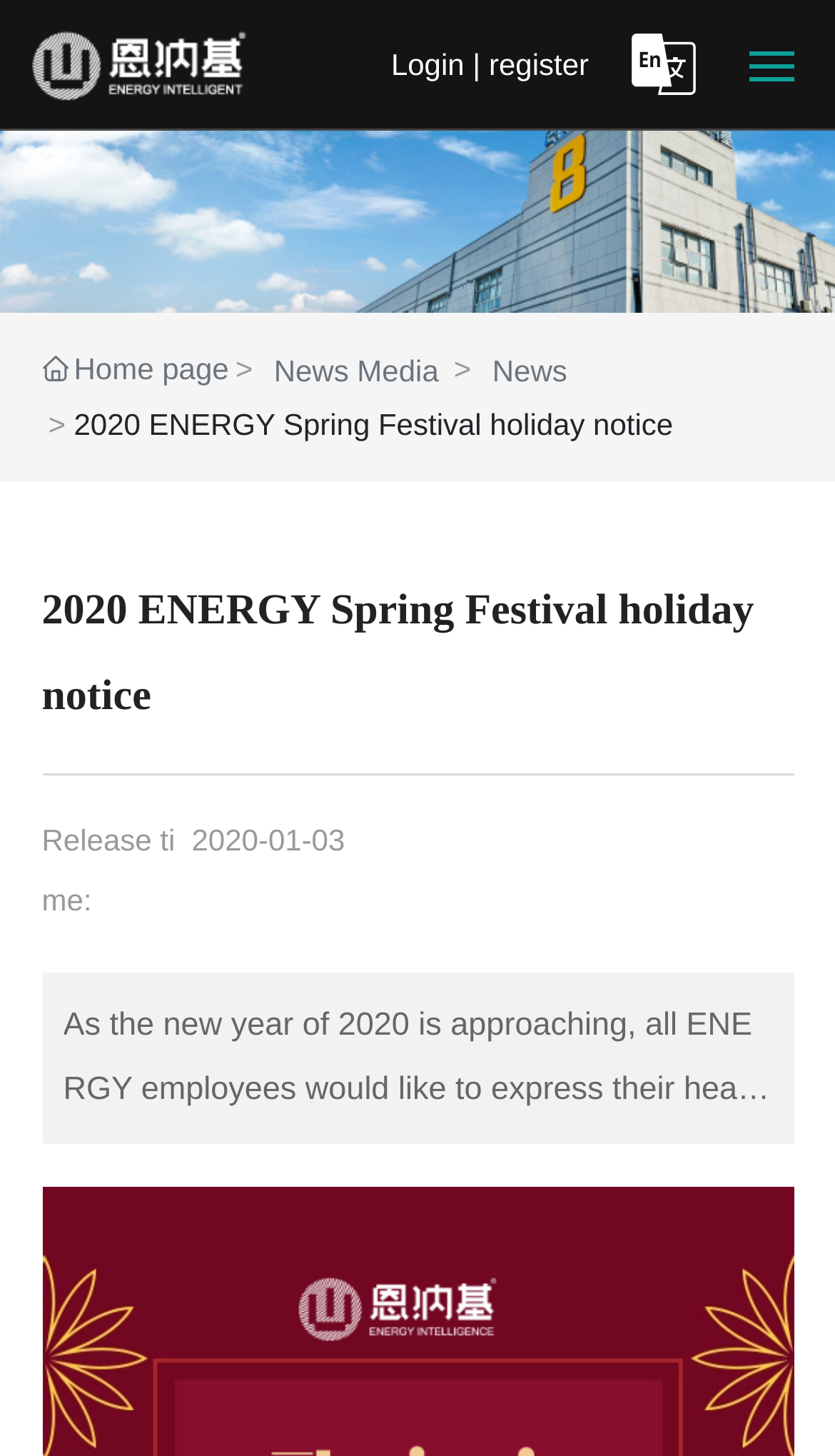Locate and generate the text content of the webpage's heading.

2020 ENERGY Spring Festival holiday notice